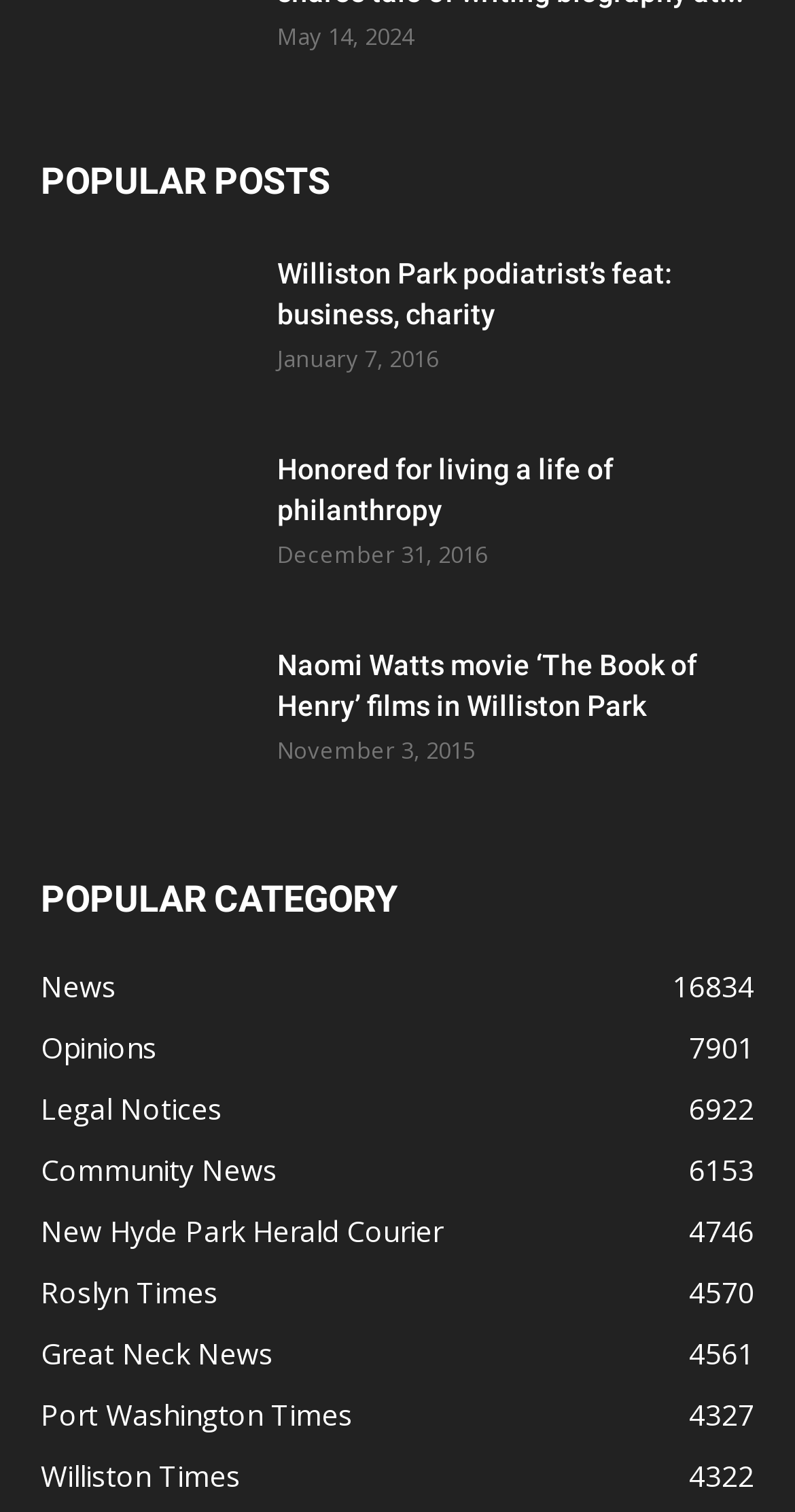What is the name of the newspaper with the most articles?
Observe the image and answer the question with a one-word or short phrase response.

News